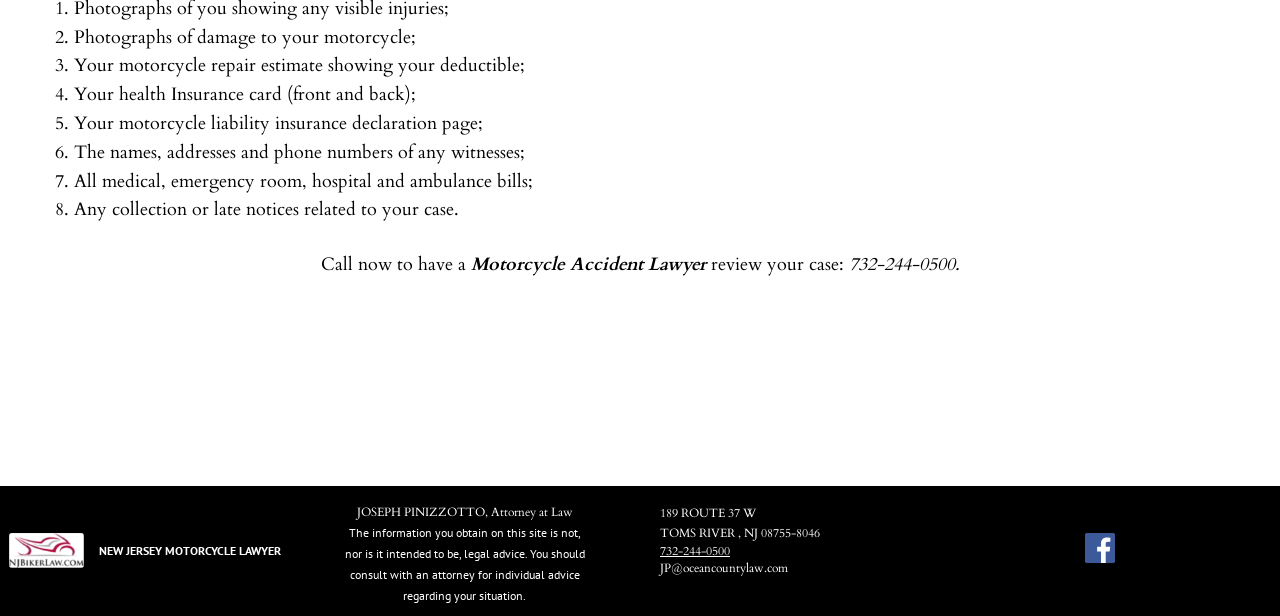Give a concise answer using one word or a phrase to the following question:
What is the purpose of the listed documents?

To support a motorcycle accident case